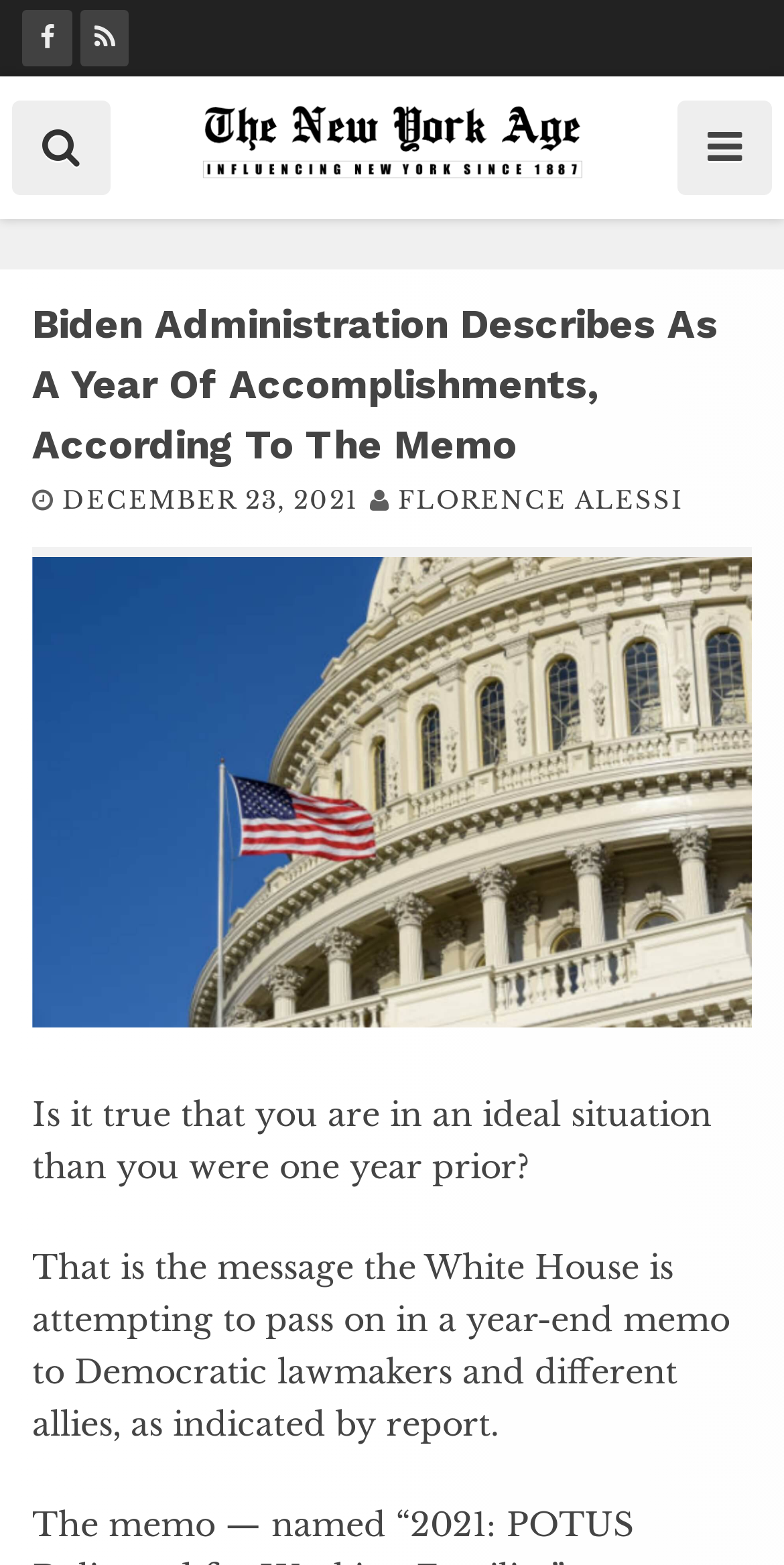Please give a short response to the question using one word or a phrase:
What is the topic of the article?

Biden administration's accomplishments